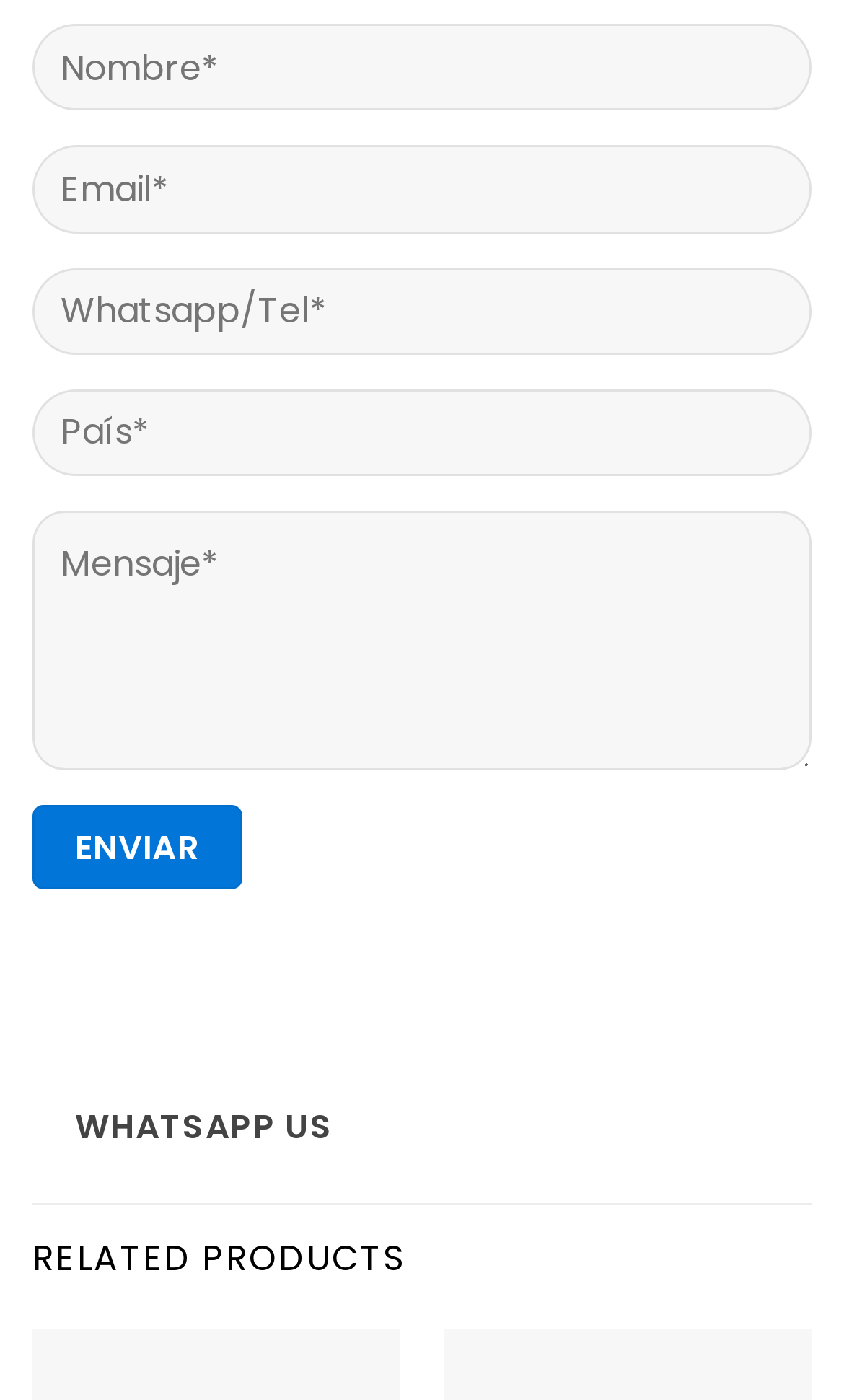Reply to the question with a single word or phrase:
What is the purpose of the 'WHATSAPP US' button?

To contact via WhatsApp